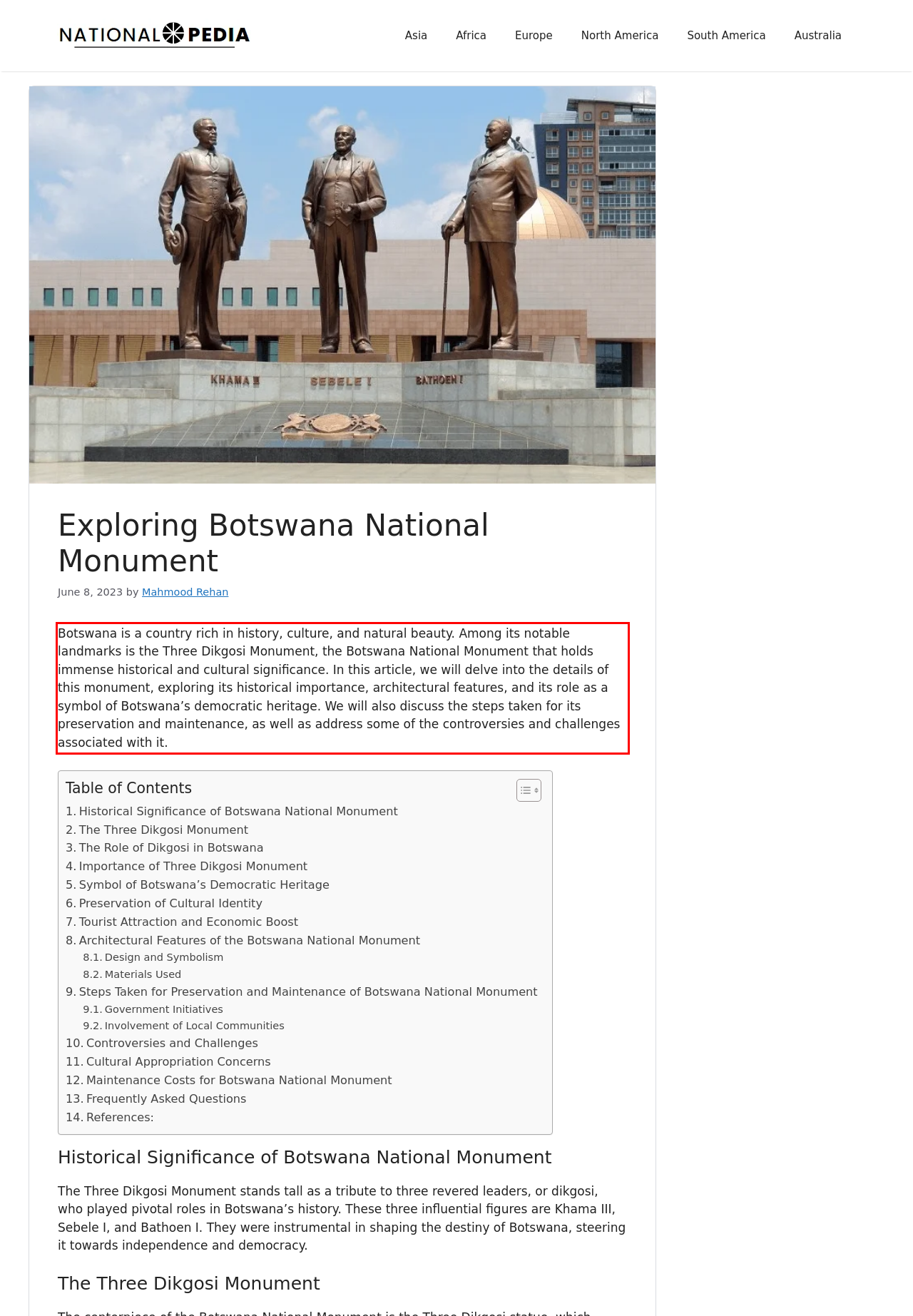Identify the red bounding box in the webpage screenshot and perform OCR to generate the text content enclosed.

Botswana is a country rich in history, culture, and natural beauty. Among its notable landmarks is the Three Dikgosi Monument, the Botswana National Monument that holds immense historical and cultural significance. In this article, we will delve into the details of this monument, exploring its historical importance, architectural features, and its role as a symbol of Botswana’s democratic heritage. We will also discuss the steps taken for its preservation and maintenance, as well as address some of the controversies and challenges associated with it.